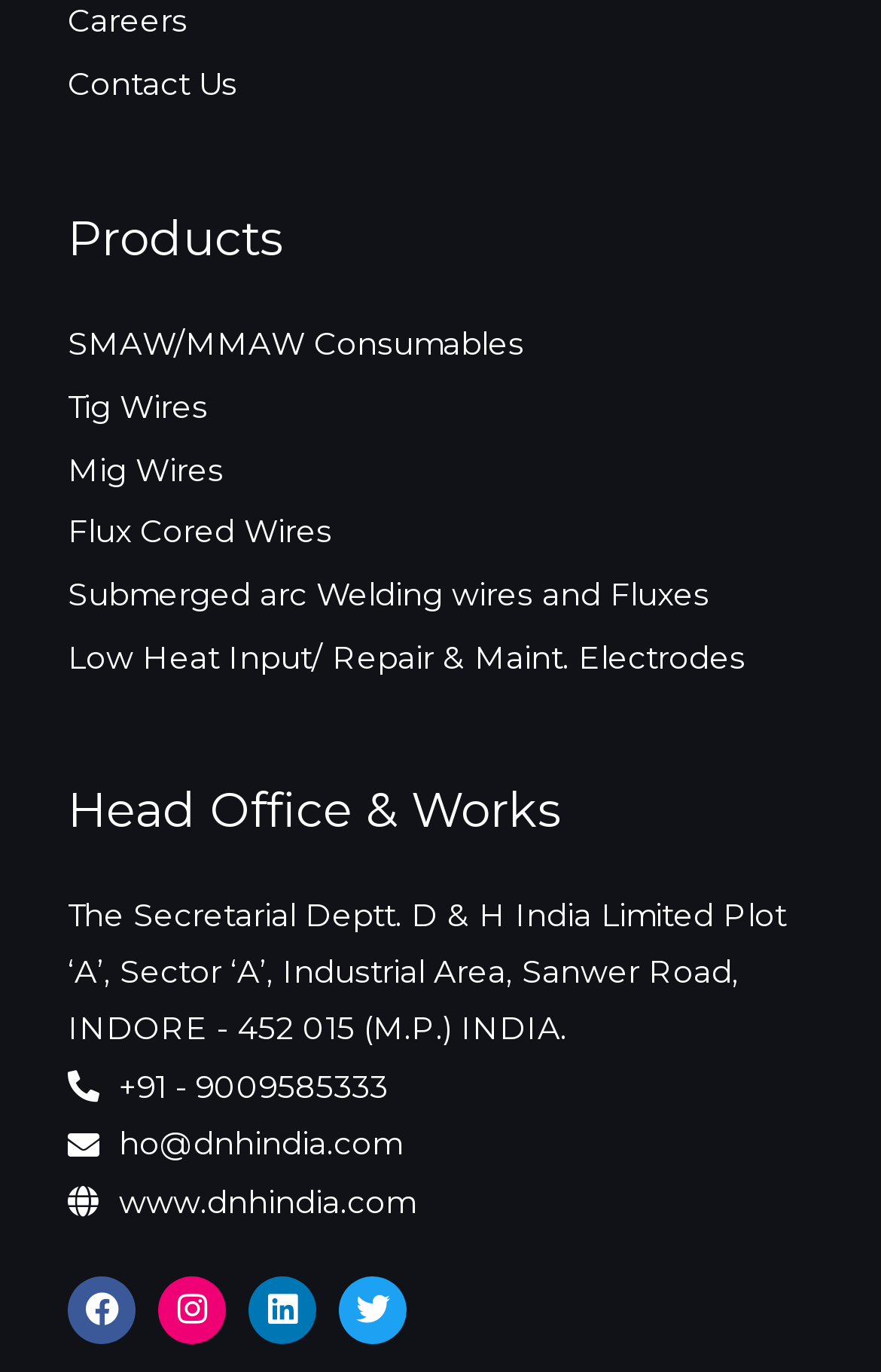What is the website URL listed?
Refer to the image and provide a detailed answer to the question.

I found a link element with the text 'www.dnhindia.com', which appears to be the website URL.